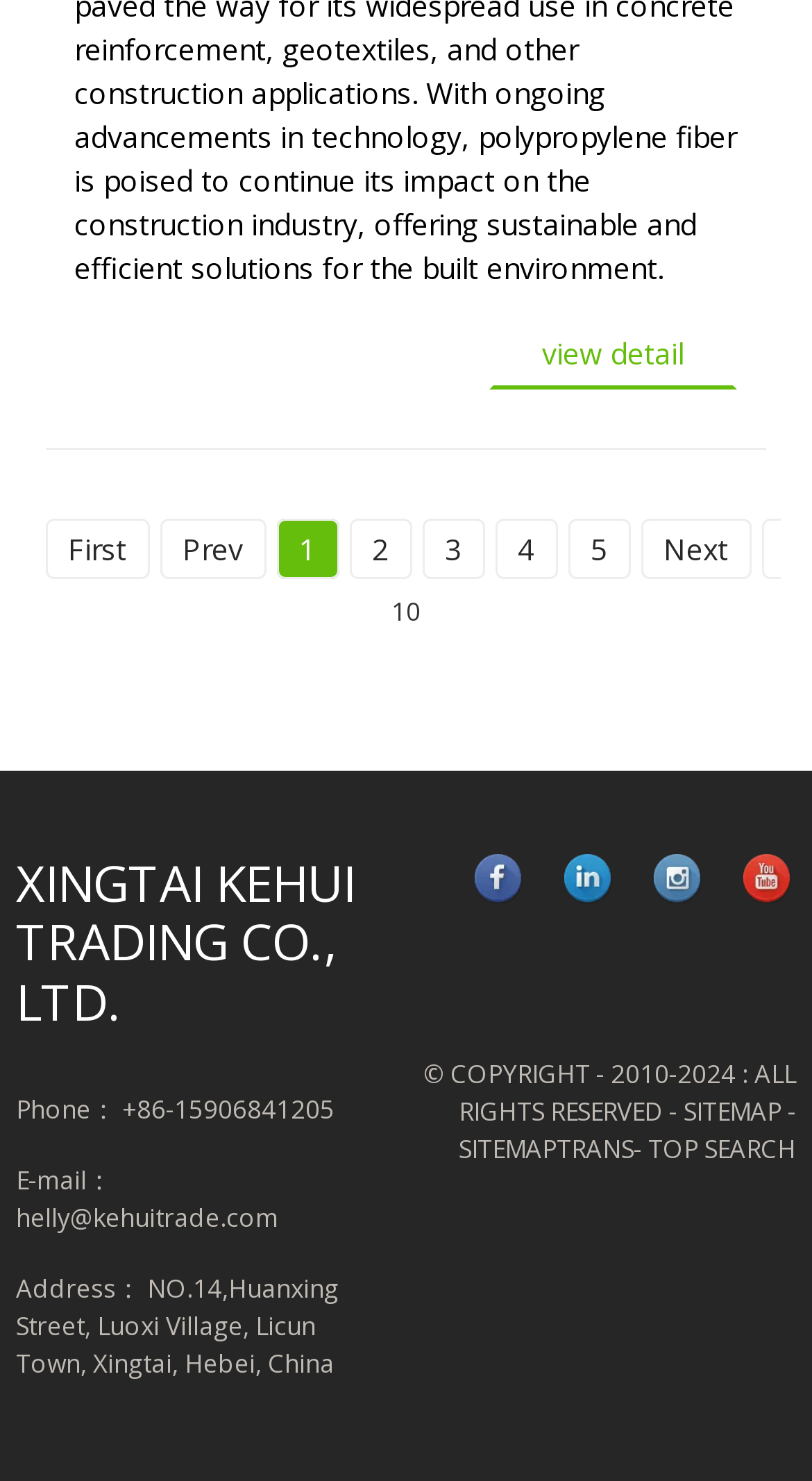Determine the bounding box coordinates for the element that should be clicked to follow this instruction: "visit facebook page". The coordinates should be given as four float numbers between 0 and 1, in the format [left, top, right, bottom].

[0.585, 0.58, 0.649, 0.604]